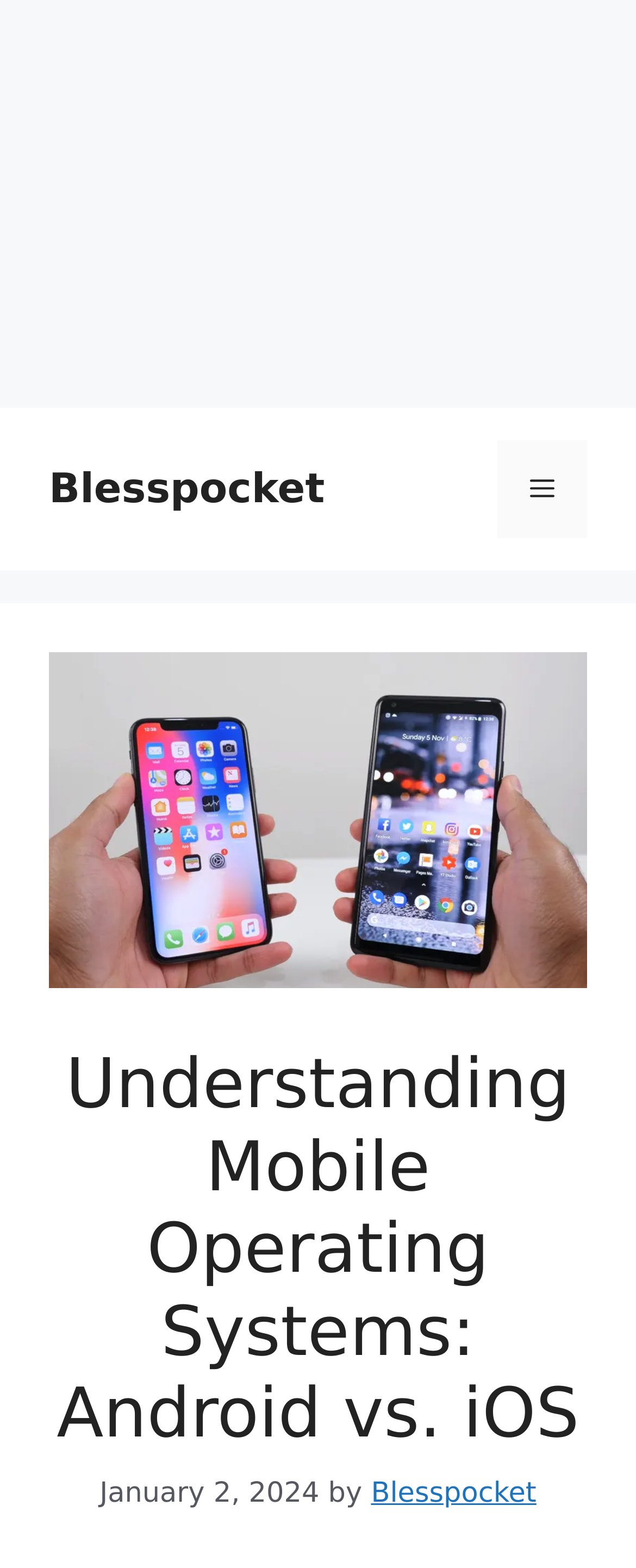Based on the image, give a detailed response to the question: When was the article published?

I determined the publication date by looking at the time element, which contains the text 'January 2, 2024'.